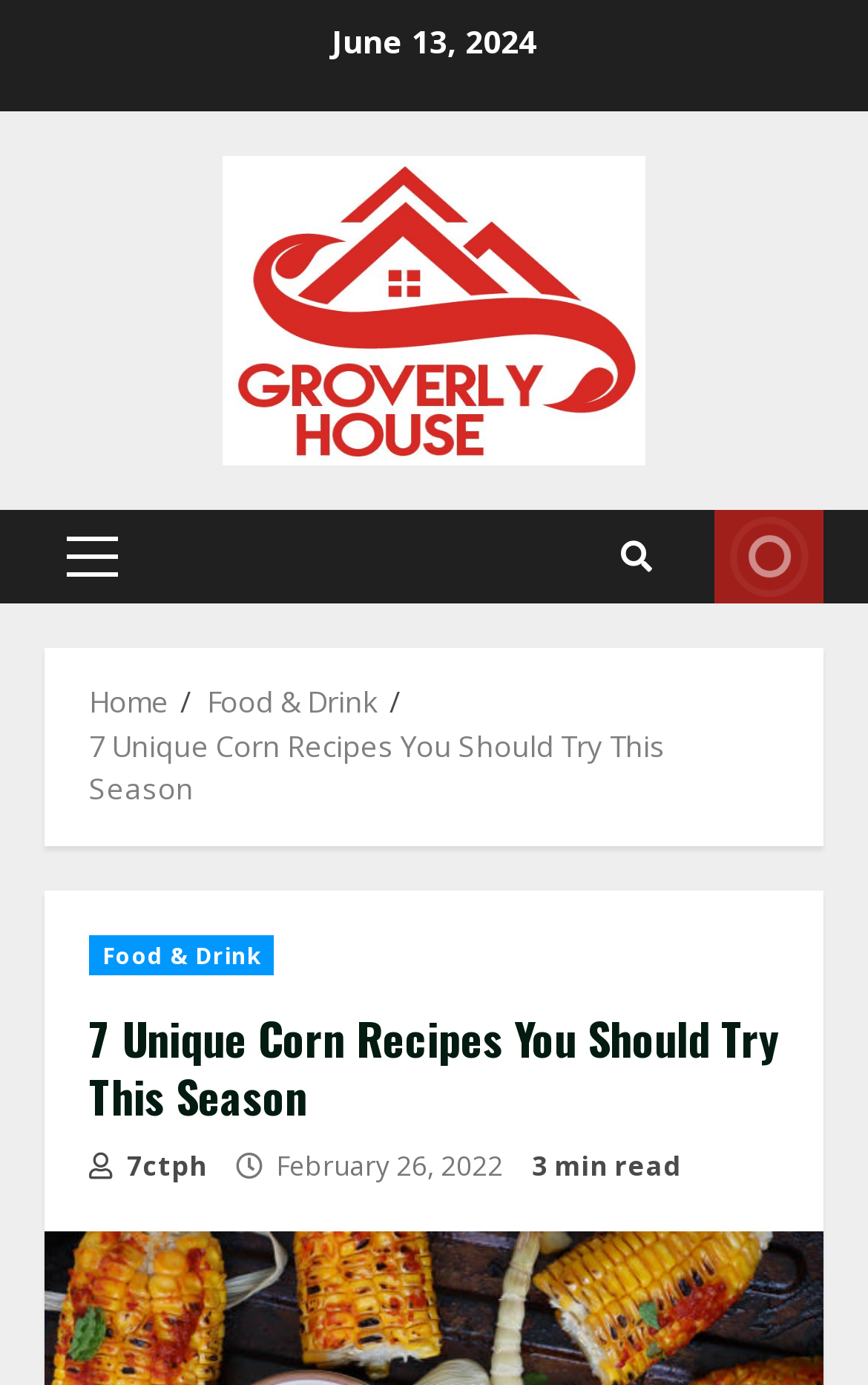Explain in detail what is displayed on the webpage.

The webpage is about 7 unique corn recipes to try this season. At the top, there is a date "June 13, 2024" positioned near the center of the page. Below the date, there is an unidentified link. To the left of the date, there is a primary menu with the label "Primary Menu". 

On the right side of the page, there are three links: a search icon, a "LIVE" link, and a breadcrumbs navigation menu. The breadcrumbs menu has three links: "Home", "Food & Drink", and the title of the webpage "7 Unique Corn Recipes You Should Try This Season". 

Below the breadcrumbs menu, there is a main content section. At the top of this section, there is a header with a "Food & Drink" link, the title of the webpage "7 Unique Corn Recipes You Should Try This Season", a share icon, a date "February 26, 2022", and a "3 min read" label.